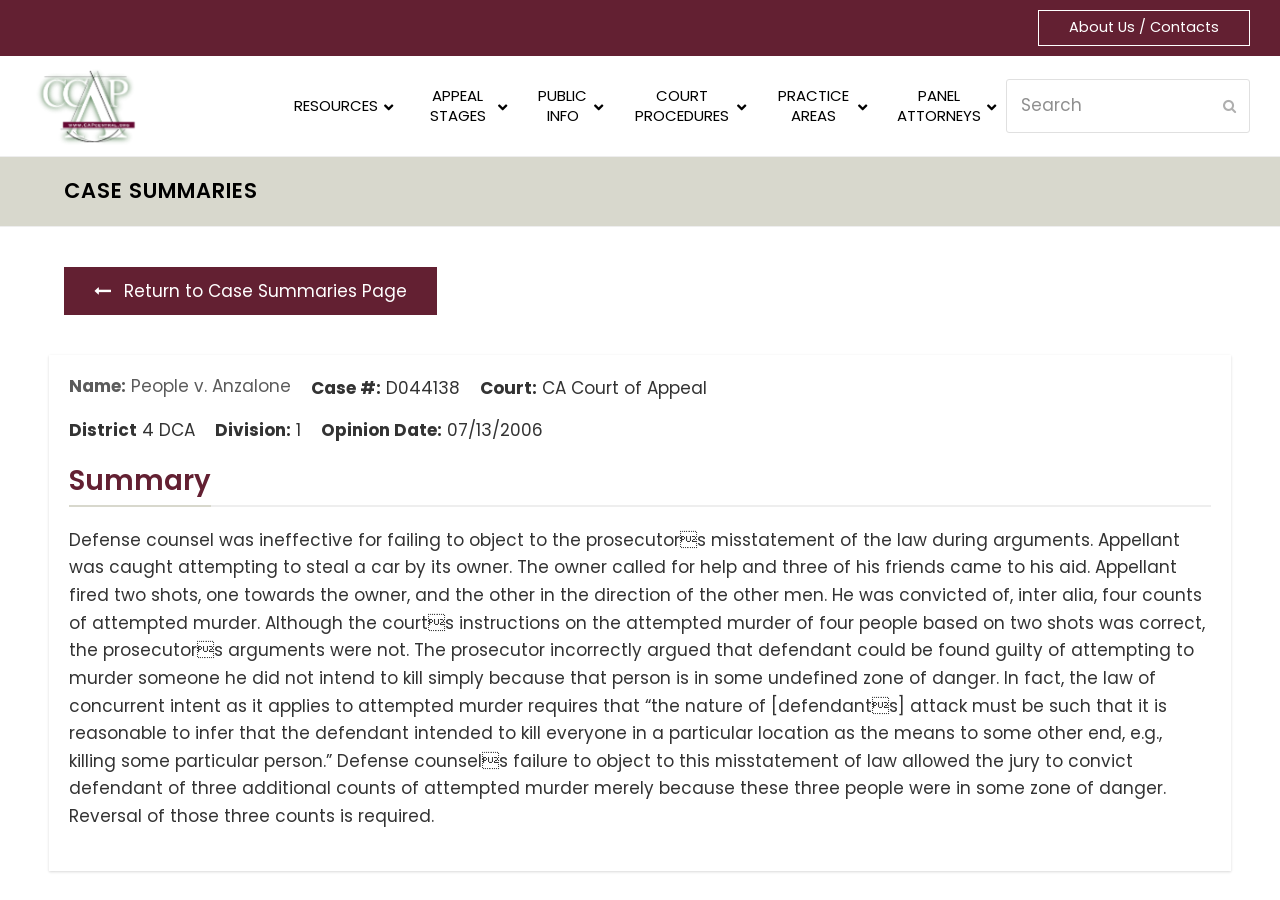Using the image as a reference, answer the following question in as much detail as possible:
What was the appellant attempting to steal when caught?

I found the answer by reading the summary of the case, which states that the appellant was caught attempting to steal a car by its owner.